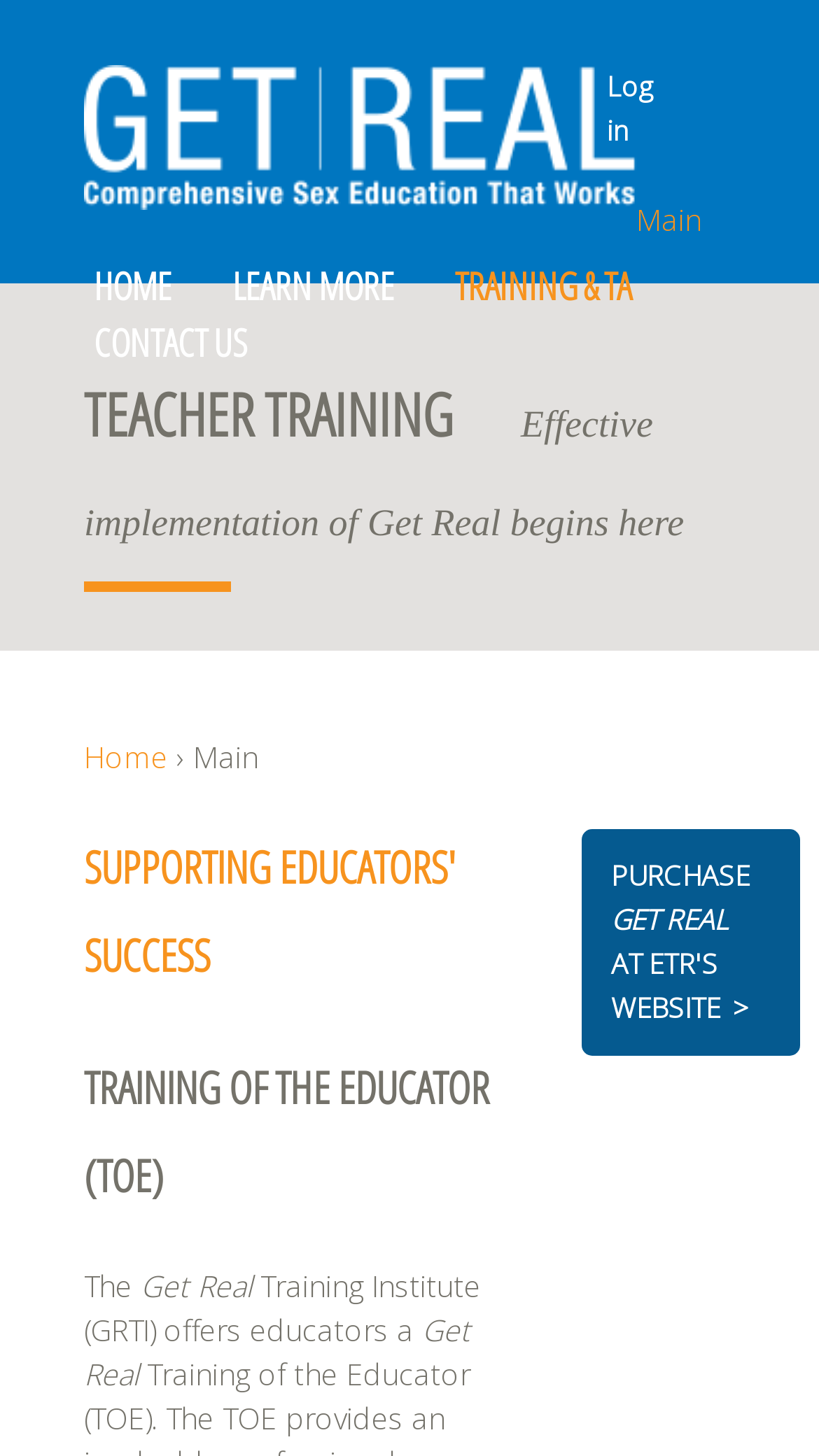Can you find the bounding box coordinates of the area I should click to execute the following instruction: "go to home page"?

[0.103, 0.045, 0.777, 0.144]